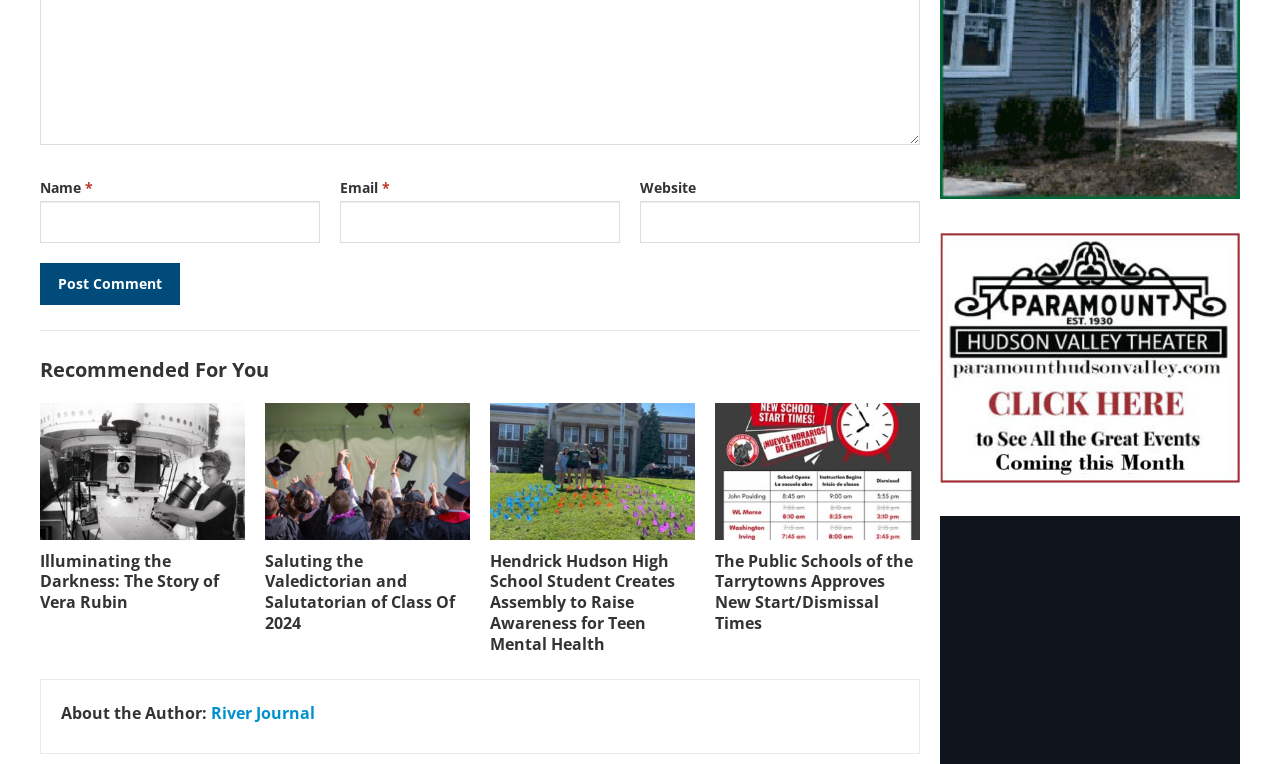Determine the bounding box coordinates of the area to click in order to meet this instruction: "Check the recommended article about Saluting the Valedictorian and Salutatorian of Class Of 2024".

[0.207, 0.719, 0.355, 0.83]